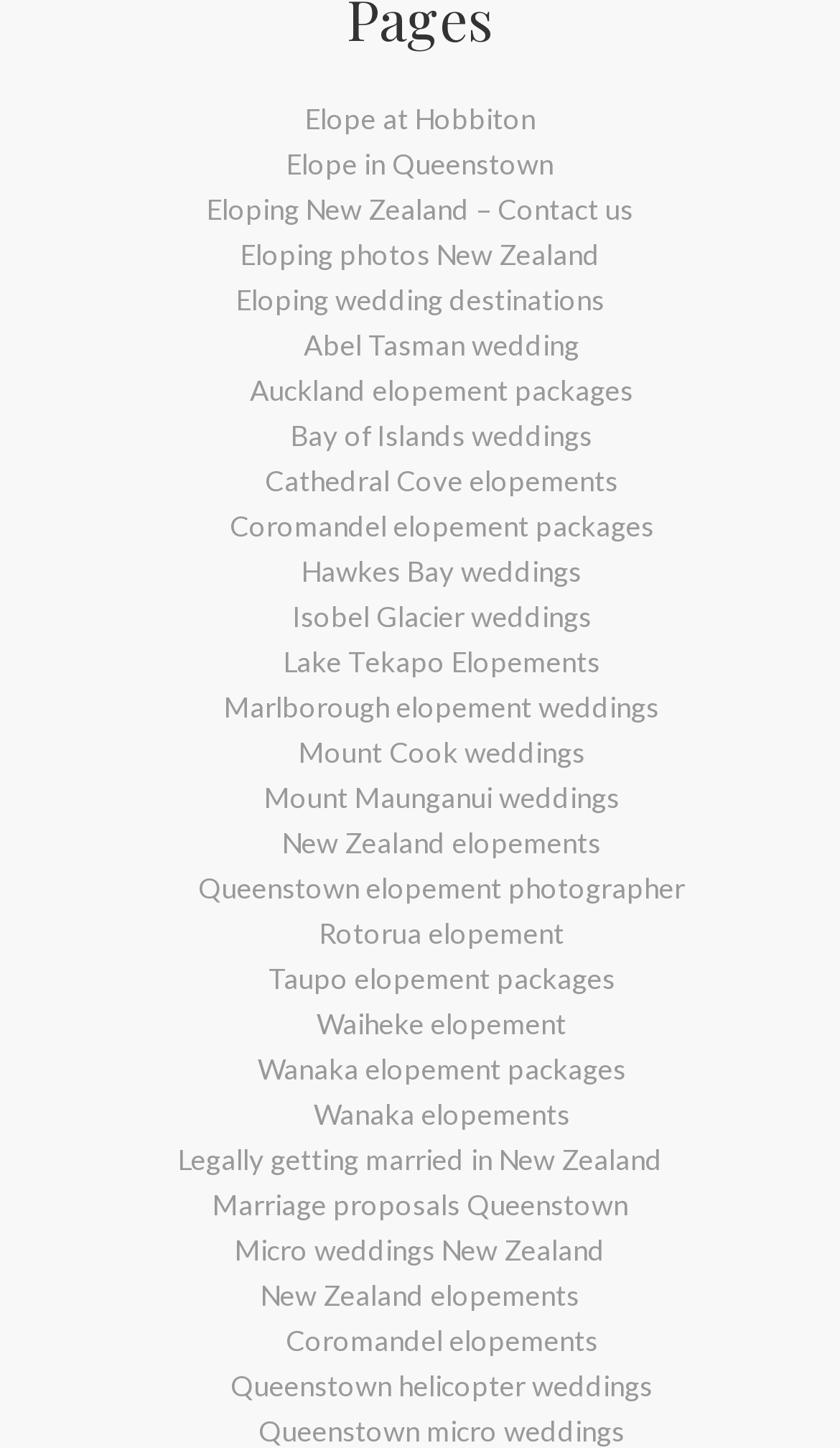Are there any links related to Auckland on the webpage?
Answer the question based on the image using a single word or a brief phrase.

Yes